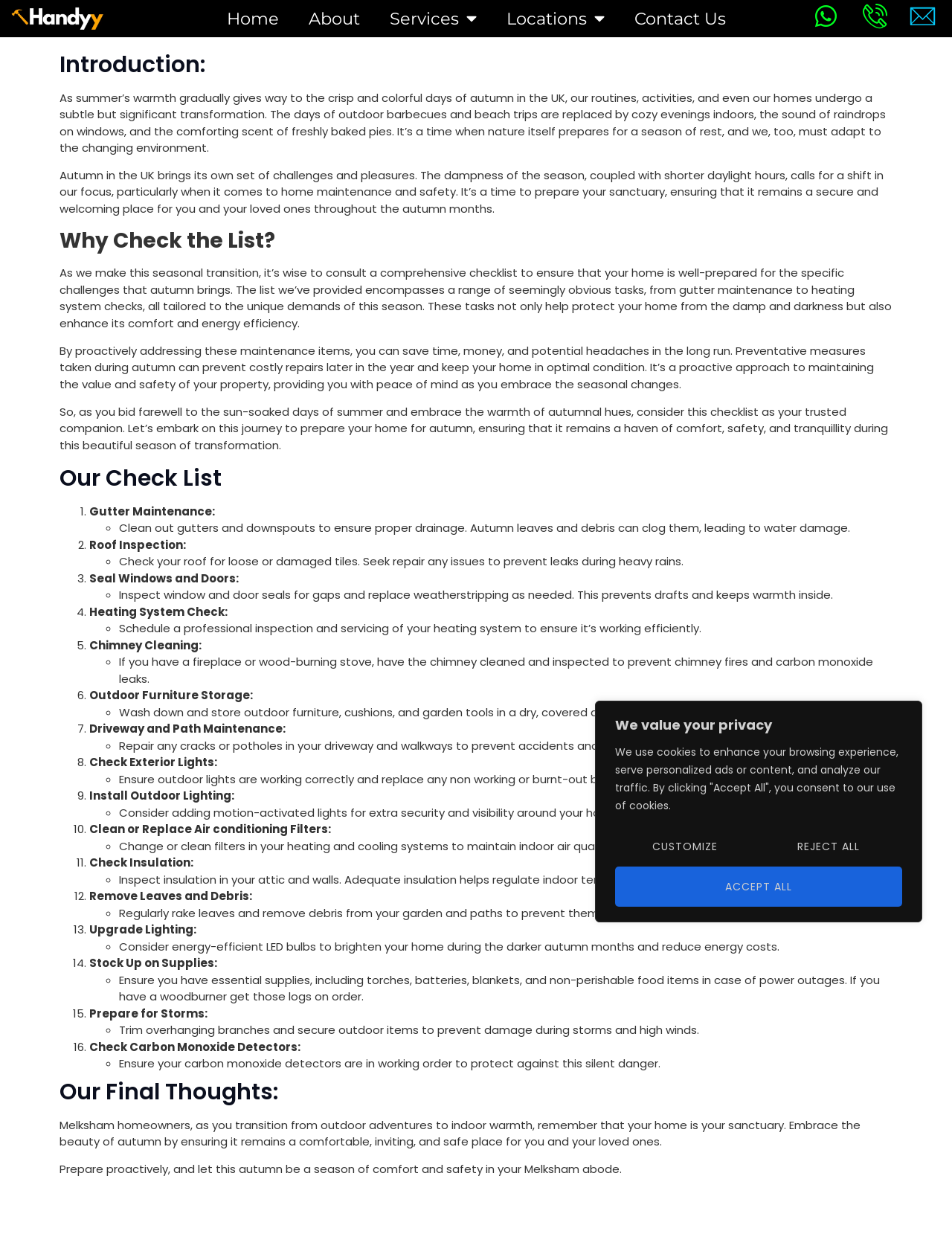Provide a thorough description of the webpage's content and layout.

This webpage is about preparing your house for autumn in the UK. At the top, there is a cookie consent banner with three buttons: "Customize", "Reject All", and "Accept All". Below this, there is a logo and a navigation menu with links to "Home", "About", "Services", "Locations", and "Contact Us".

The main content of the page is divided into four sections. The first section, "Introduction", describes the transition from summer to autumn and how it affects our routines and homes. The second section, "Why Check the List?", explains the importance of preparing your home for autumn and the benefits of using a checklist.

The third section, "Our Check List", is a comprehensive list of 14 tasks to help prepare your home for autumn. These tasks include gutter maintenance, roof inspection, sealing windows and doors, heating system checks, chimney cleaning, outdoor furniture storage, driveway and path maintenance, checking exterior lights, installing outdoor lighting, cleaning or replacing air conditioning filters, checking insulation, removing leaves and debris, and upgrading lighting. Each task is accompanied by a brief description and a checkbox.

The webpage has a clean and organized layout, with headings and paragraphs that are easy to read. The text is descriptive and informative, providing useful tips and advice for preparing your home for autumn.